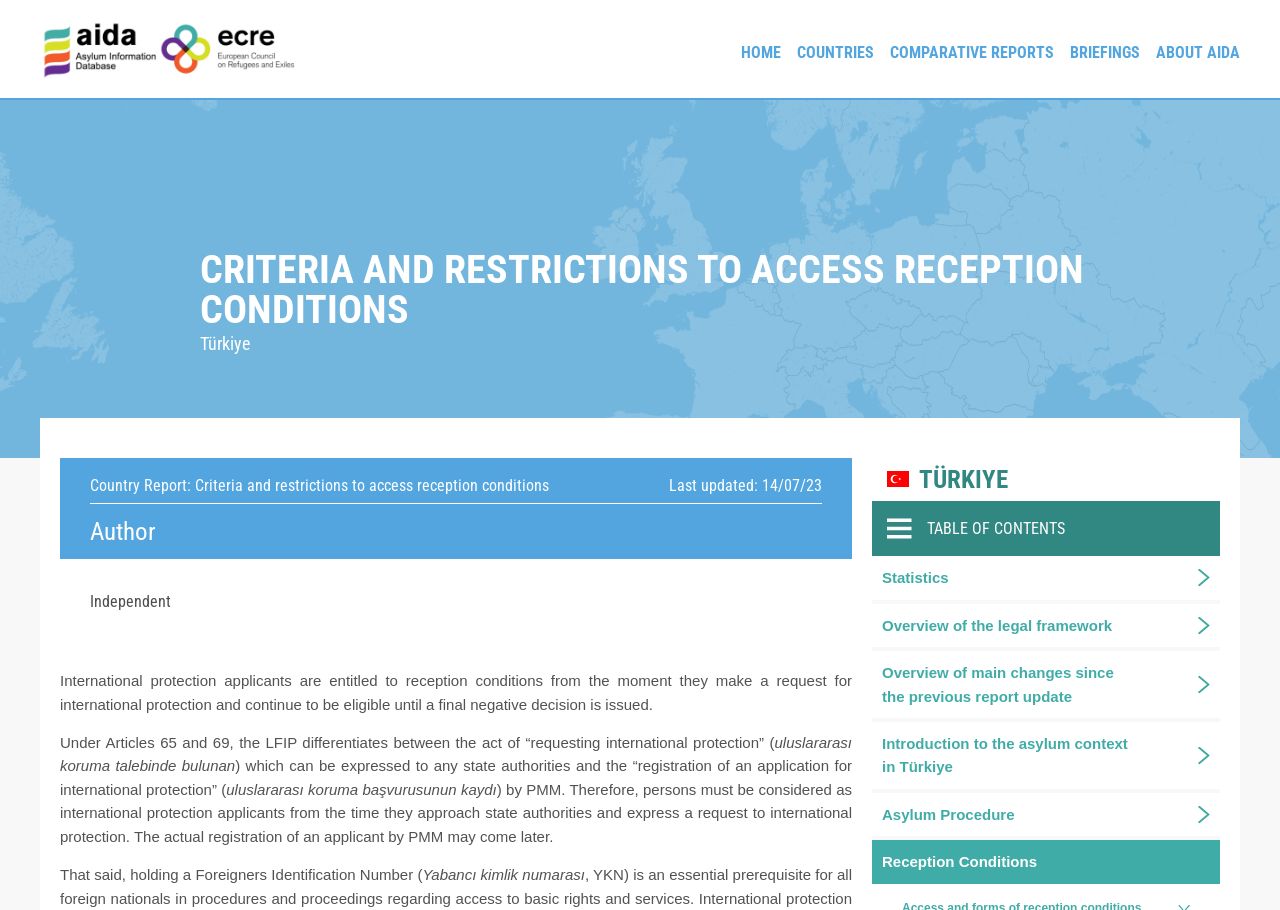Given the webpage screenshot, identify the bounding box of the UI element that matches this description: "Comparative reports".

[0.695, 0.0, 0.823, 0.11]